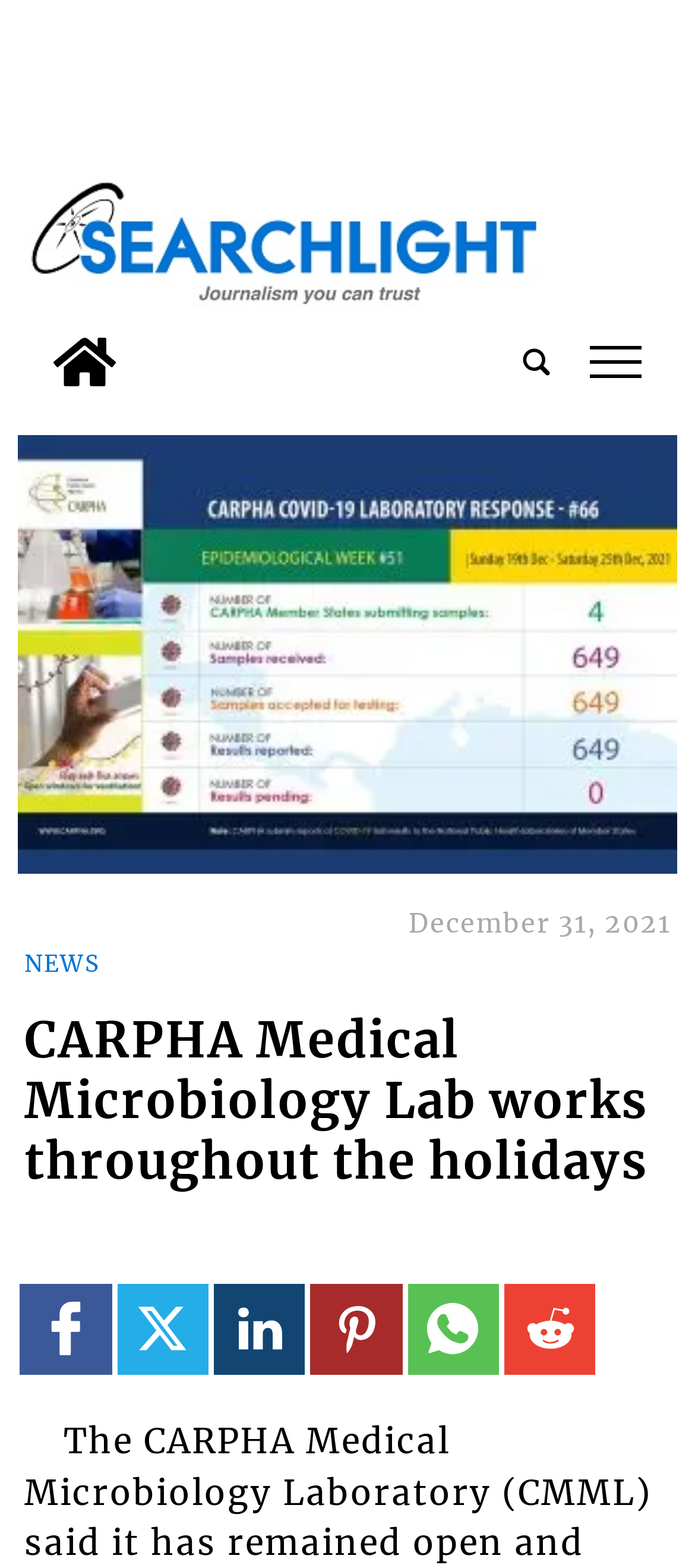Determine the bounding box coordinates of the clickable region to execute the instruction: "go to home page". The coordinates should be four float numbers between 0 and 1, denoted as [left, top, right, bottom].

[0.076, 0.204, 0.166, 0.258]